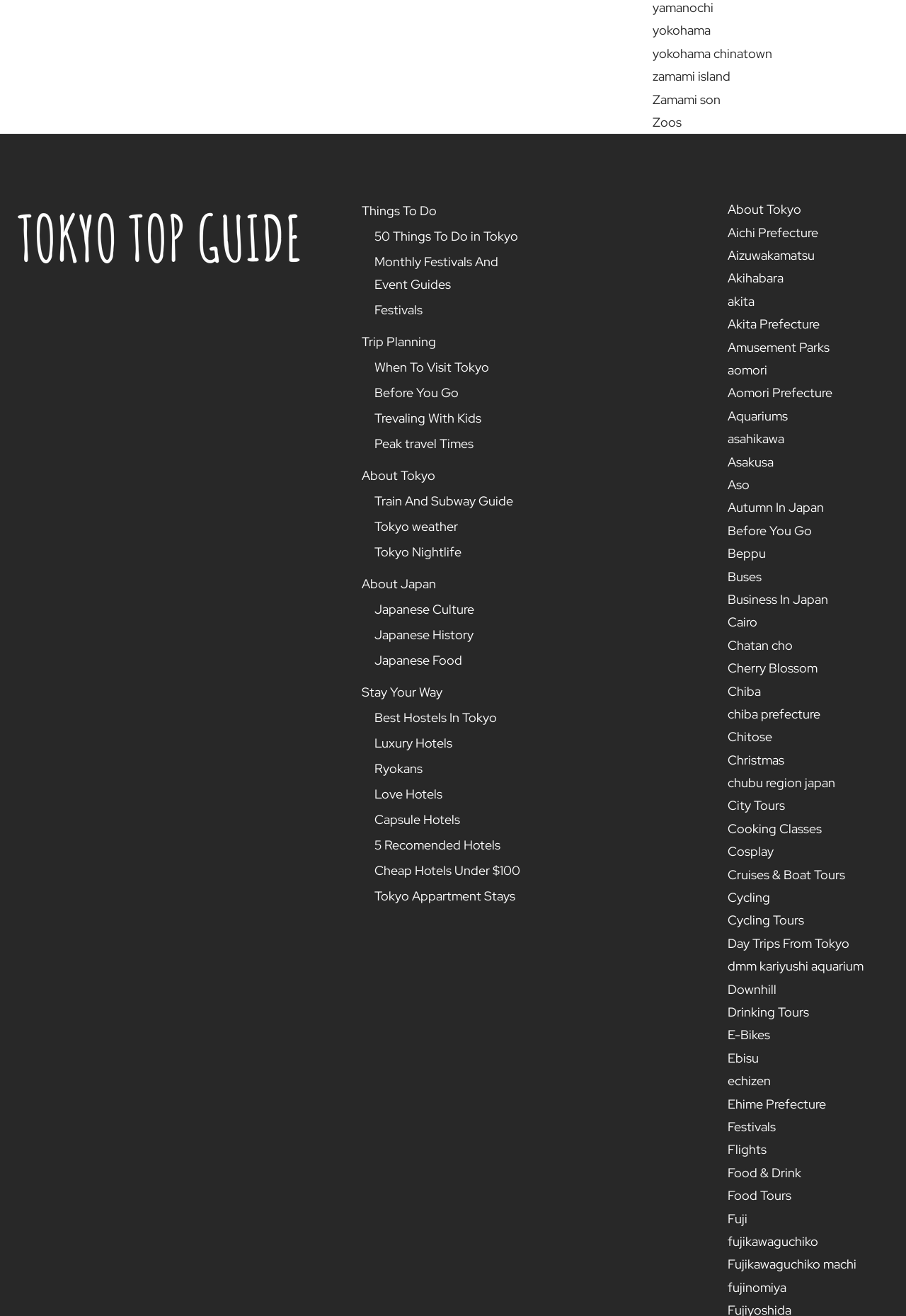Extract the bounding box coordinates of the UI element described: "Monthly Festivals And Event Guides". Provide the coordinates in the format [left, top, right, bottom] with values ranging from 0 to 1.

[0.413, 0.19, 0.577, 0.226]